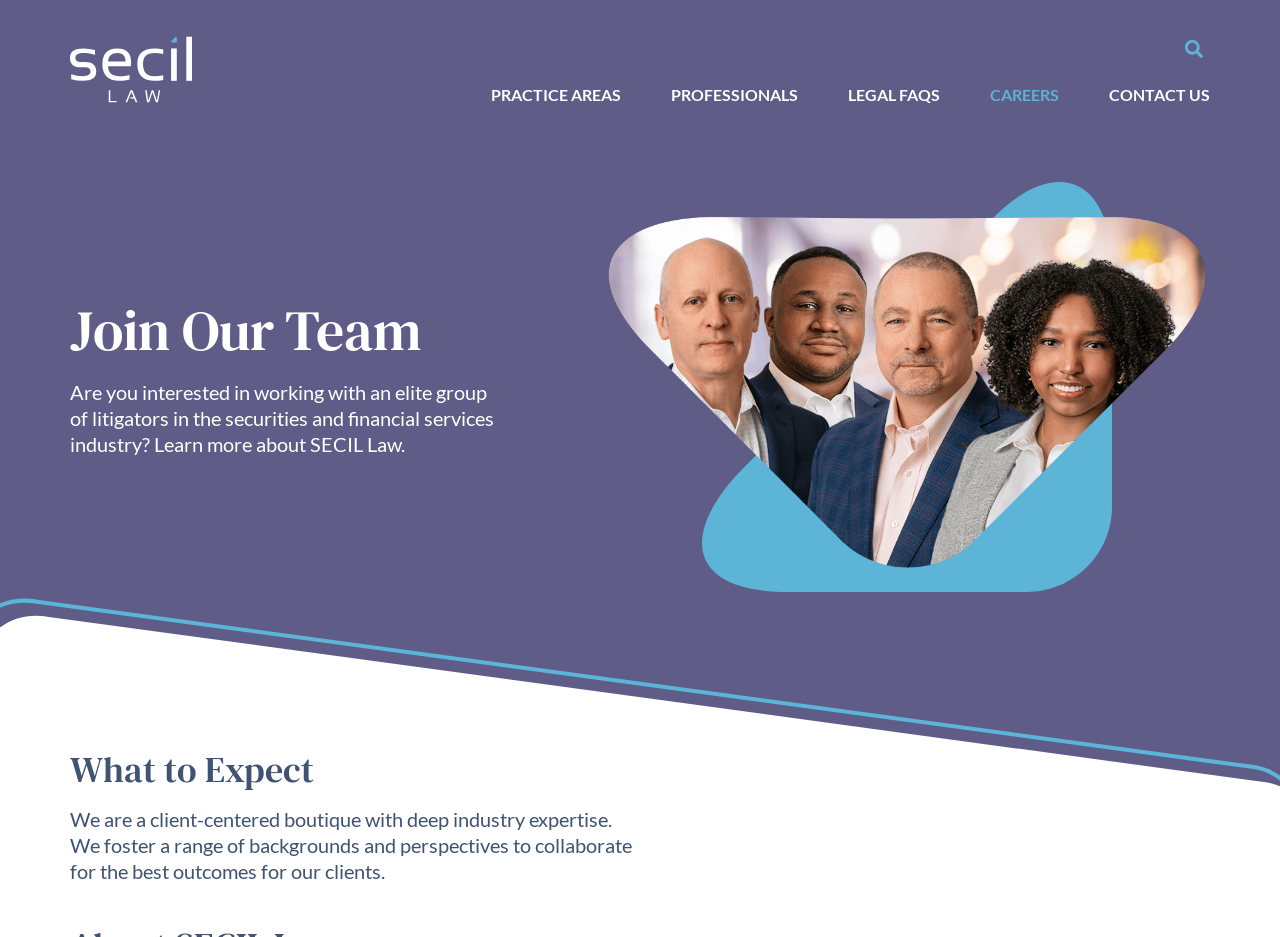Please extract and provide the main headline of the webpage.

Join Our Team